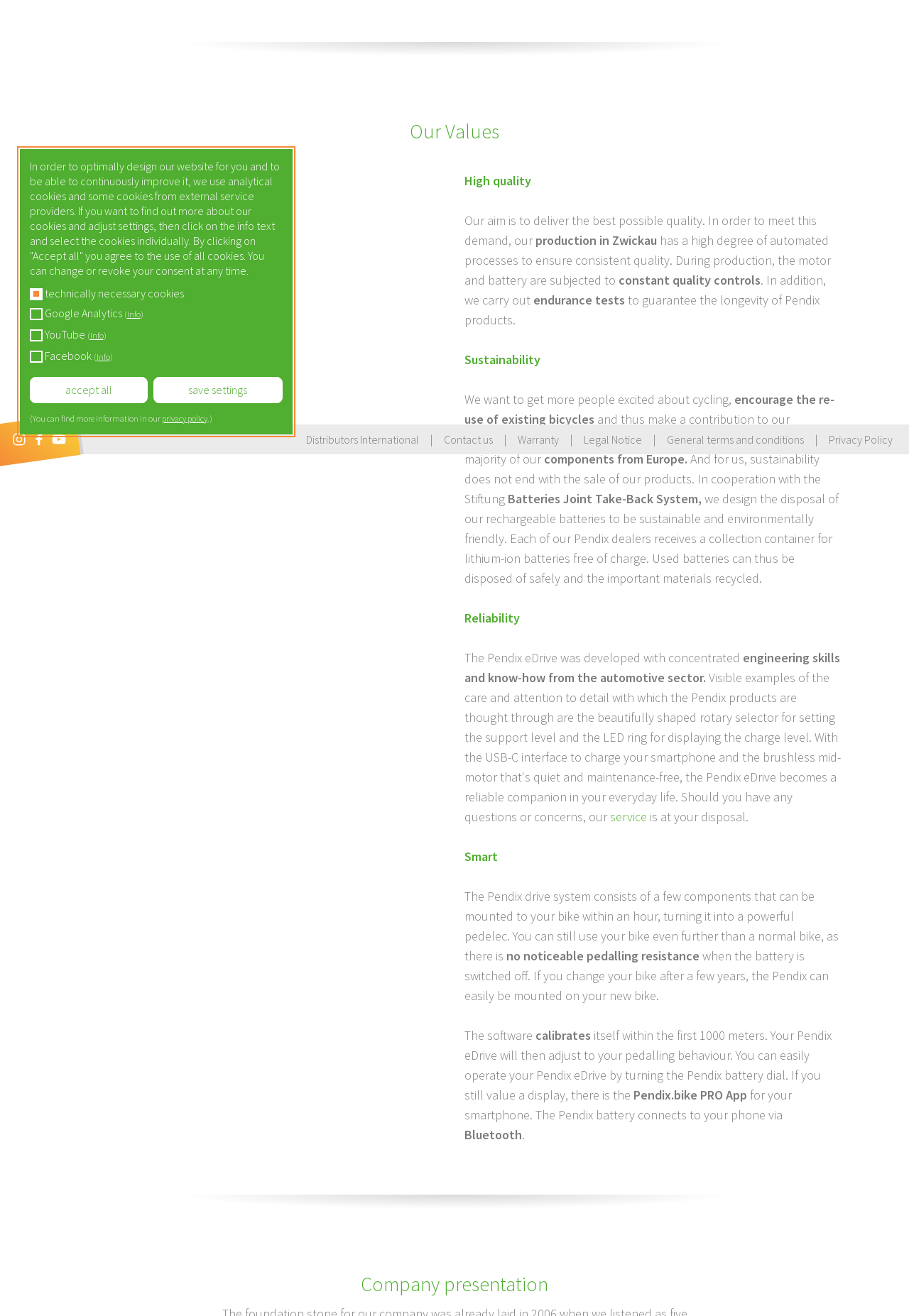Locate the bounding box coordinates of the UI element described by: "Legal Notice". Provide the coordinates as four float numbers between 0 and 1, formatted as [left, top, right, bottom].

[0.642, 0.328, 0.721, 0.339]